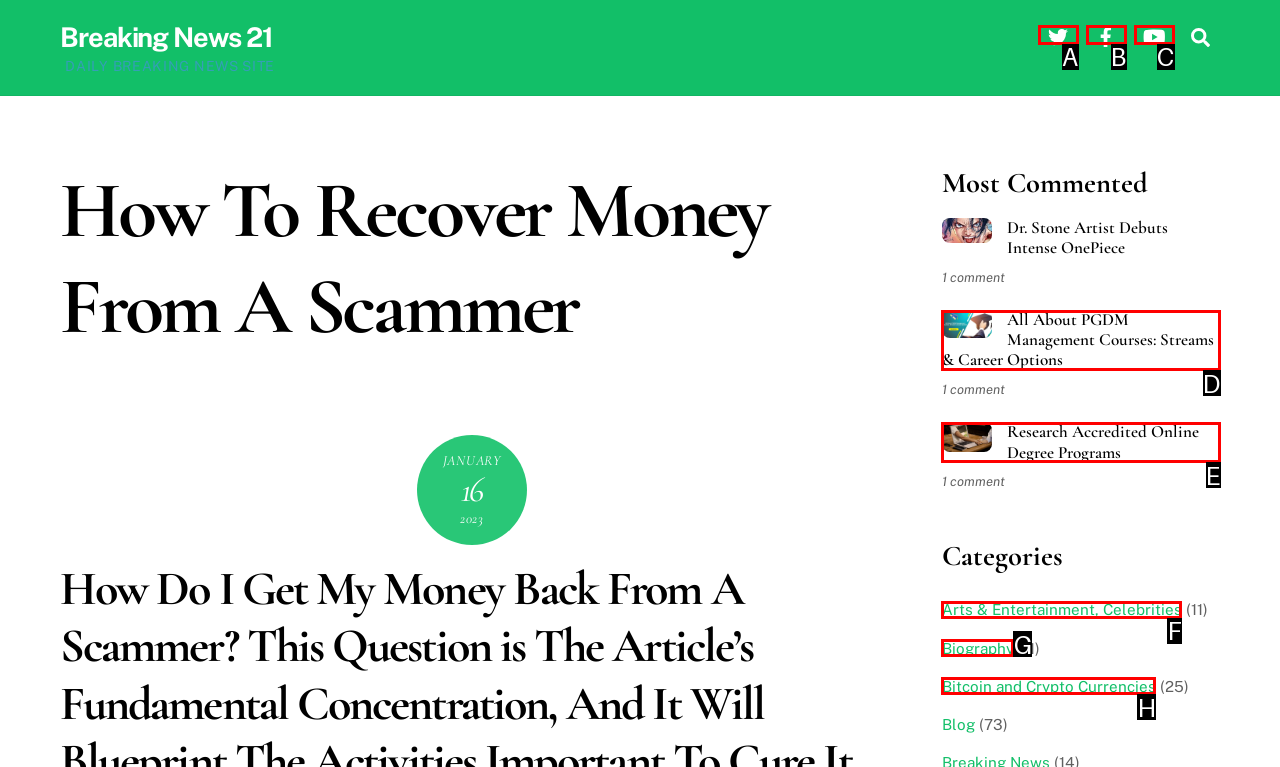Match the description: Bitcoin and Crypto Currencies to the correct HTML element. Provide the letter of your choice from the given options.

H